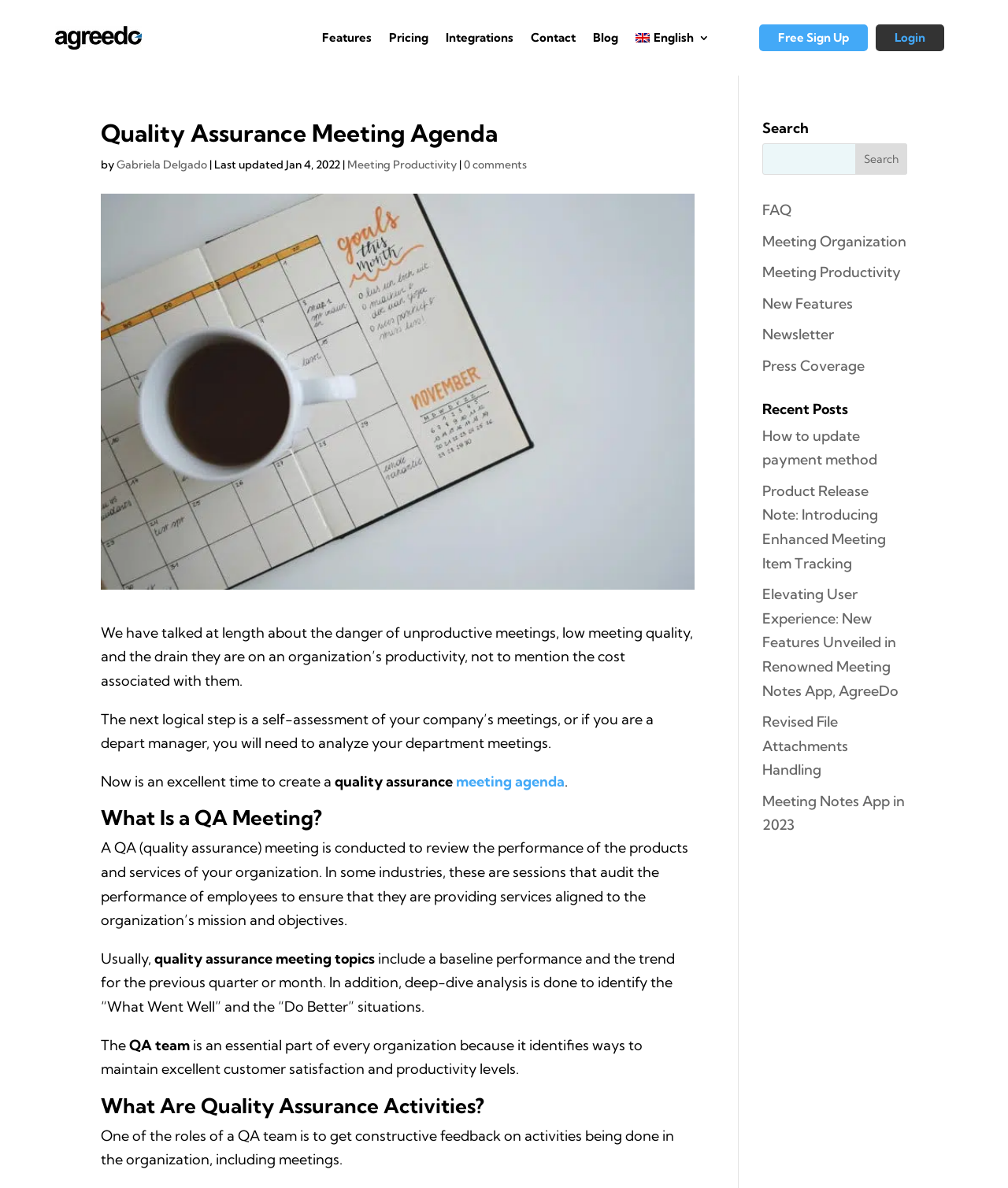Please respond in a single word or phrase: 
What is the topic of the recent post 'Elevating User Experience: New Features Unveiled in Renowned Meeting Notes App, AgreeDo'?

New features